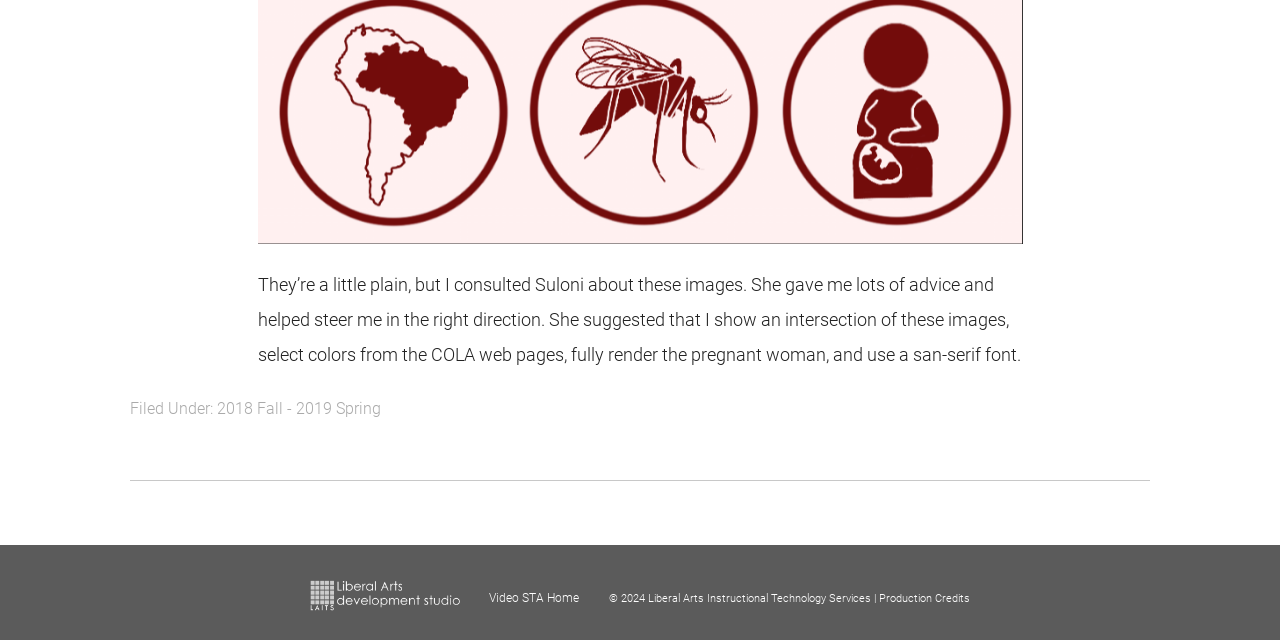Extract the bounding box coordinates of the UI element described: "Video STA Home". Provide the coordinates in the format [left, top, right, bottom] with values ranging from 0 to 1.

[0.382, 0.923, 0.453, 0.945]